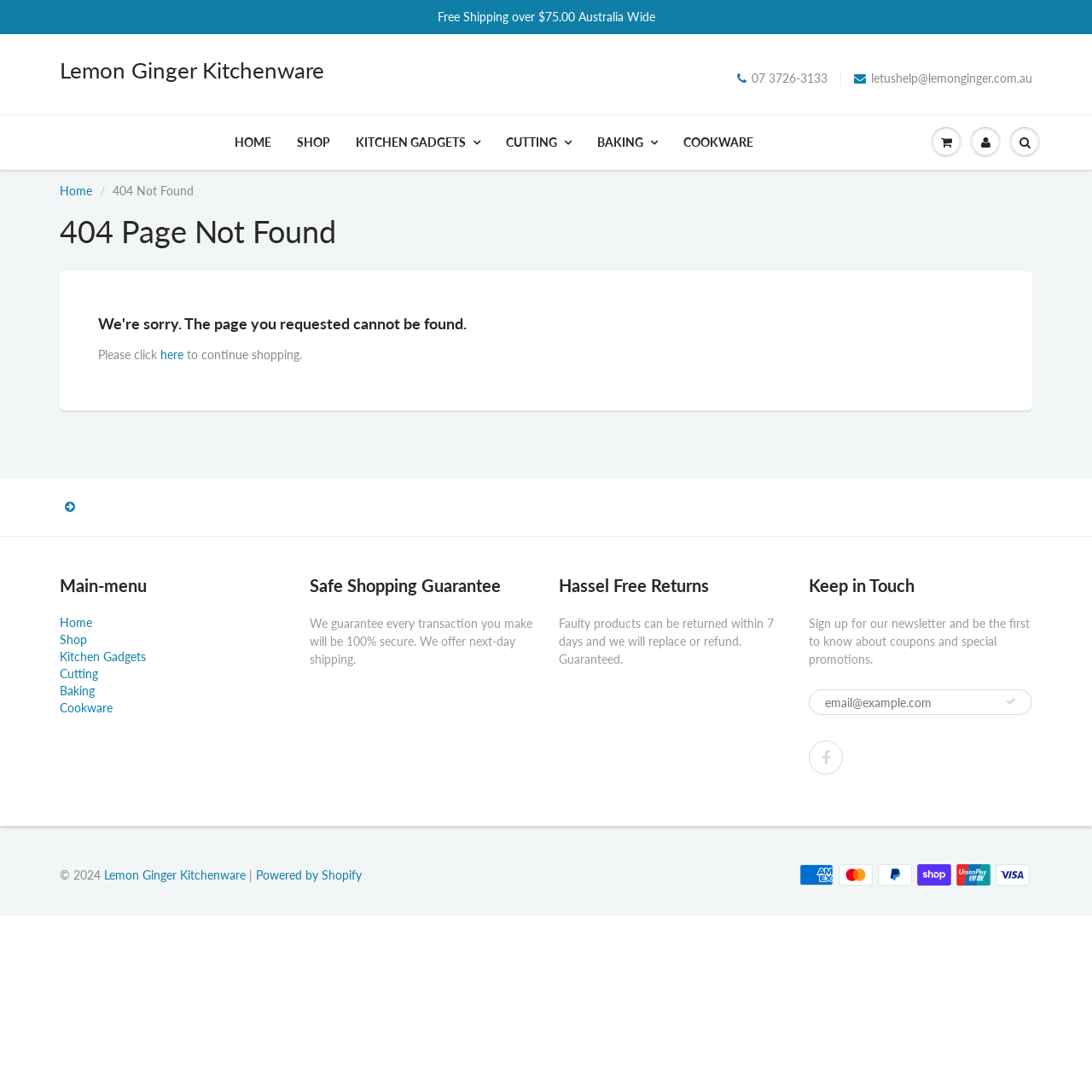What is the return policy for faulty products?
Using the image, elaborate on the answer with as much detail as possible.

The answer can be found in the static text element 'Faulty products can be returned within 7 days and we will replace or refund. Guaranteed.' which is located in the 'Hassel Free Returns' section, indicating that the return policy for faulty products is within 7 days.